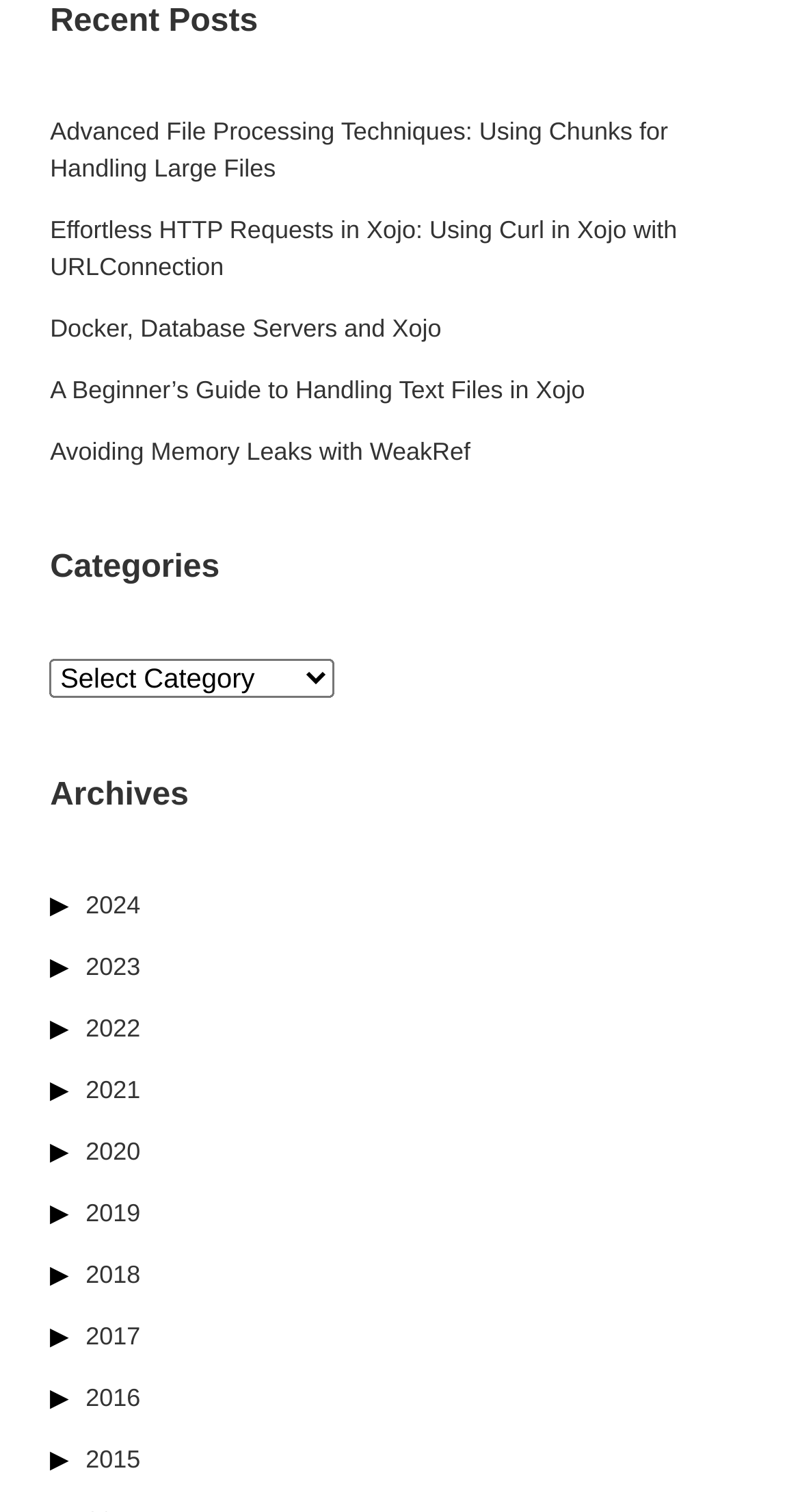How many links are present on the webpage?
Look at the image and provide a detailed response to the question.

There are 9 links on the webpage, including the links under the 'Categories' section and the links under the 'Archives' section, which correspond to different years.